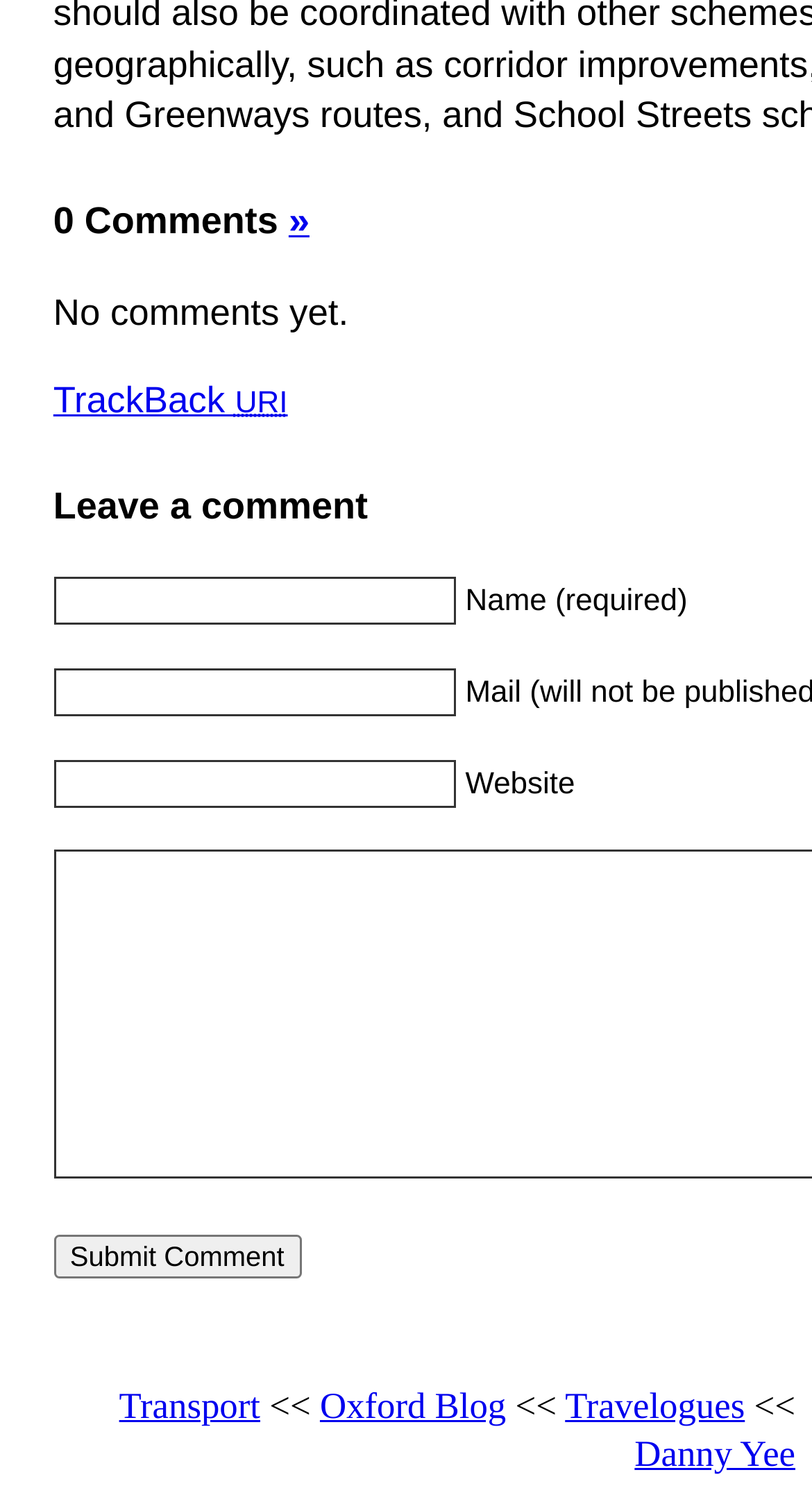Locate the bounding box coordinates of the area where you should click to accomplish the instruction: "Enter your name in the 'Name' field".

[0.066, 0.386, 0.56, 0.418]